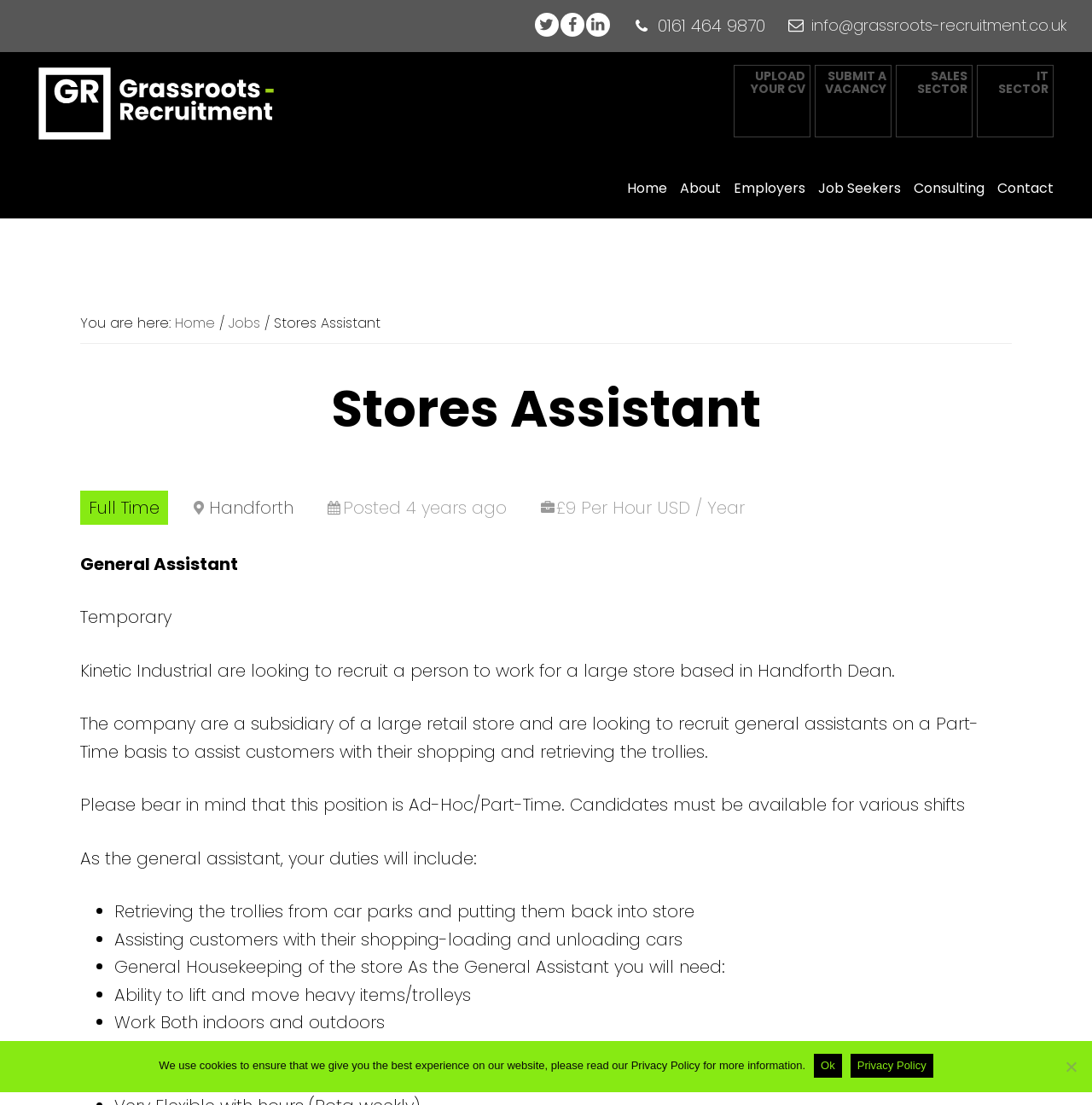What type of company is Kinetic Industrial?
Please provide a full and detailed response to the question.

I found the type of company Kinetic Industrial is by reading the job description, which mentions that the company is a subsidiary of a large retail store. This information is located in the paragraph that starts with 'Kinetic Industrial are looking to recruit a person to work for a large store based in Handforth Dean'.